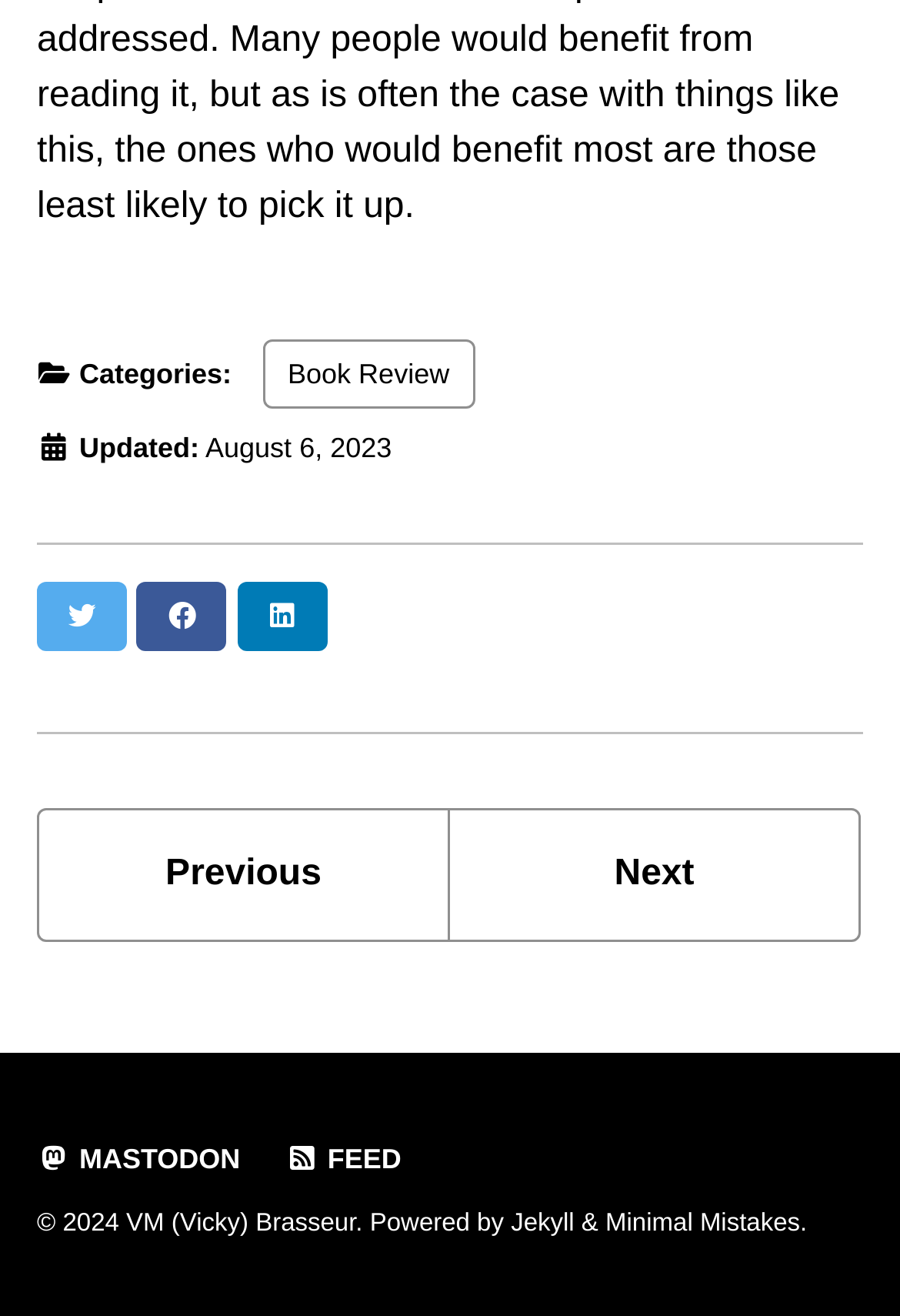Determine the bounding box coordinates of the region I should click to achieve the following instruction: "View previous page". Ensure the bounding box coordinates are four float numbers between 0 and 1, i.e., [left, top, right, bottom].

[0.041, 0.614, 0.5, 0.715]